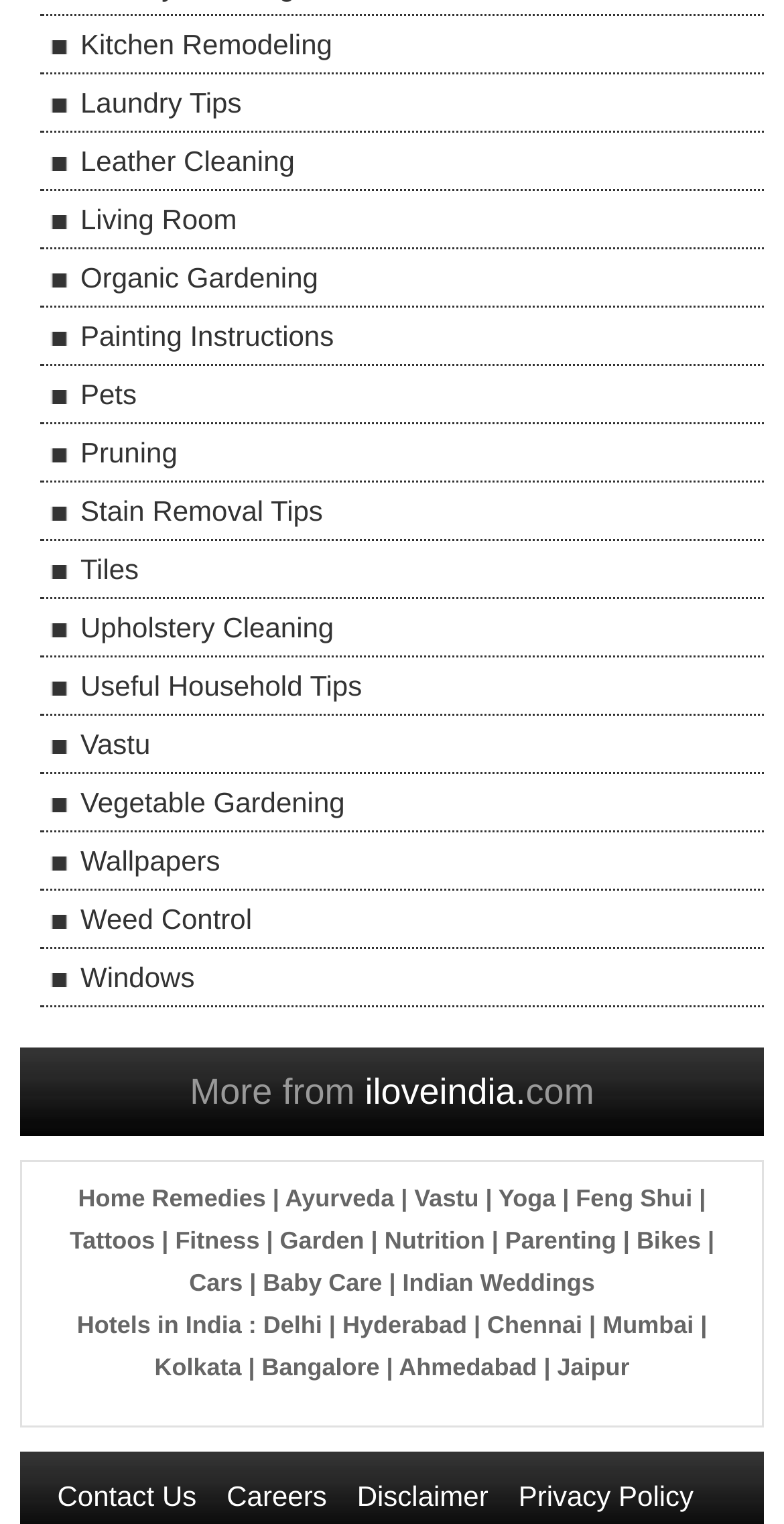How many cities are listed in the fourth row?
Please give a detailed and elaborate answer to the question.

The fourth row of links starts from 'Hotels in India' and ends at 'Jaipur'. There are 6 cities listed in this row, which are 'Delhi', 'Hyderabad', 'Chennai', 'Mumbai', 'Bangalore', and 'Jaipur'.